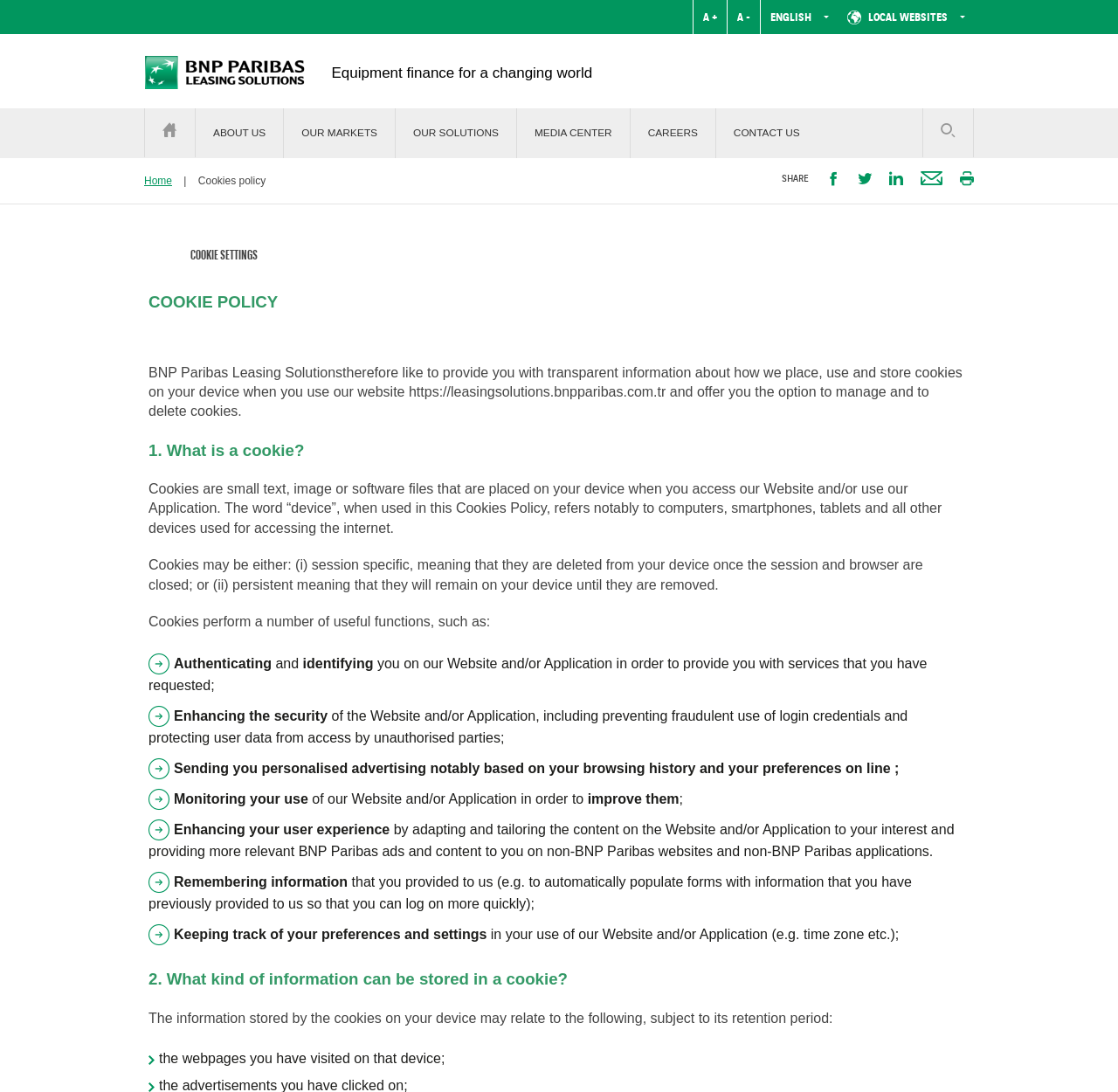Using the image as a reference, answer the following question in as much detail as possible:
What is the purpose of cookies on this website?

Based on the webpage content, it is clear that the purpose of cookies on this website is to provide transparent information about how they are placed, used, and stored on a user's device when accessing the website.